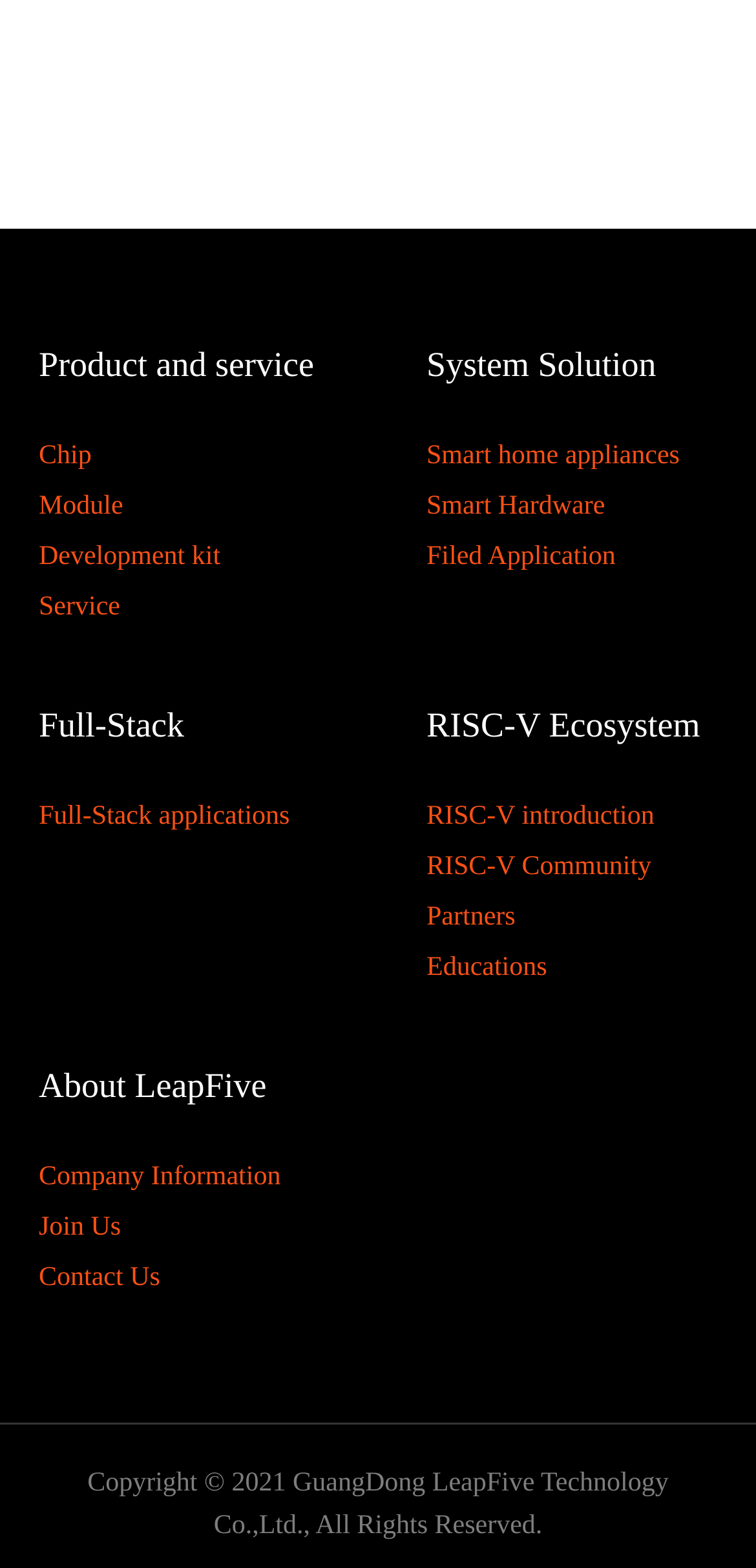How many types of system solutions are provided?
Using the information presented in the image, please offer a detailed response to the question.

Under the 'System Solution' section, I found two types of system solutions: Smart home appliances and Smart Hardware, which are listed as separate links.